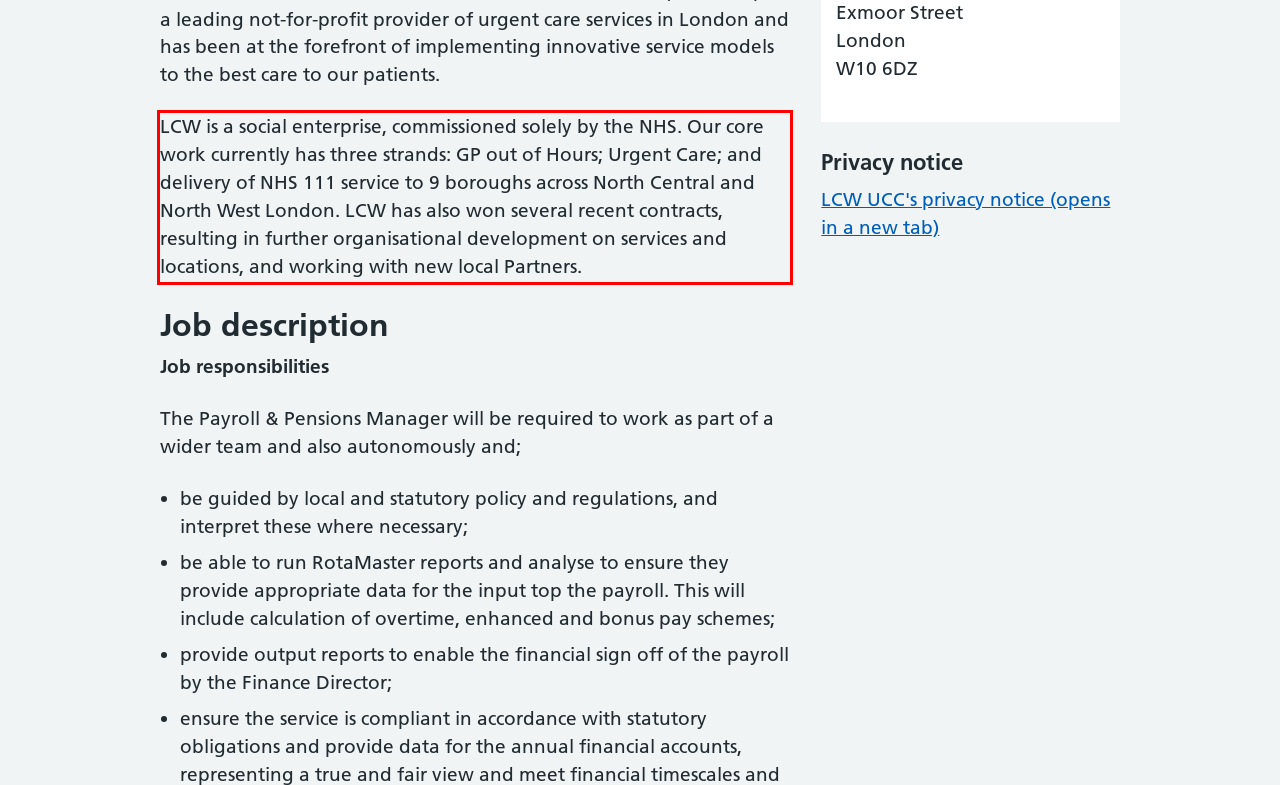Please extract the text content from the UI element enclosed by the red rectangle in the screenshot.

LCW is a social enterprise, commissioned solely by the NHS. Our core work currently has three strands: GP out of Hours; Urgent Care; and delivery of NHS 111 service to 9 boroughs across North Central and North West London. LCW has also won several recent contracts, resulting in further organisational development on services and locations, and working with new local Partners.